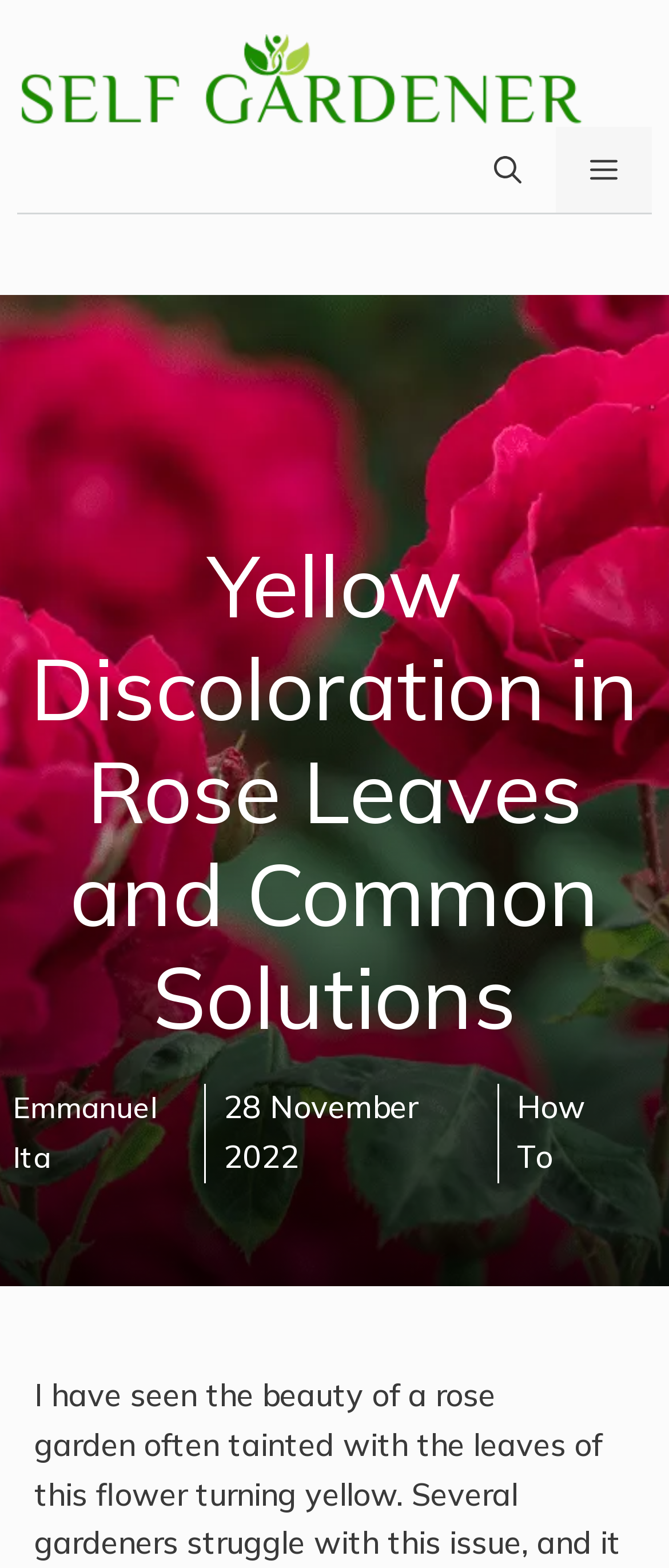What is the date of the article?
Provide a detailed and well-explained answer to the question.

I found the date of the article by looking at the time element on the webpage, which is located at coordinates [0.335, 0.694, 0.624, 0.751]. The static text within this element is '28 November 2022', which indicates the date of the article.